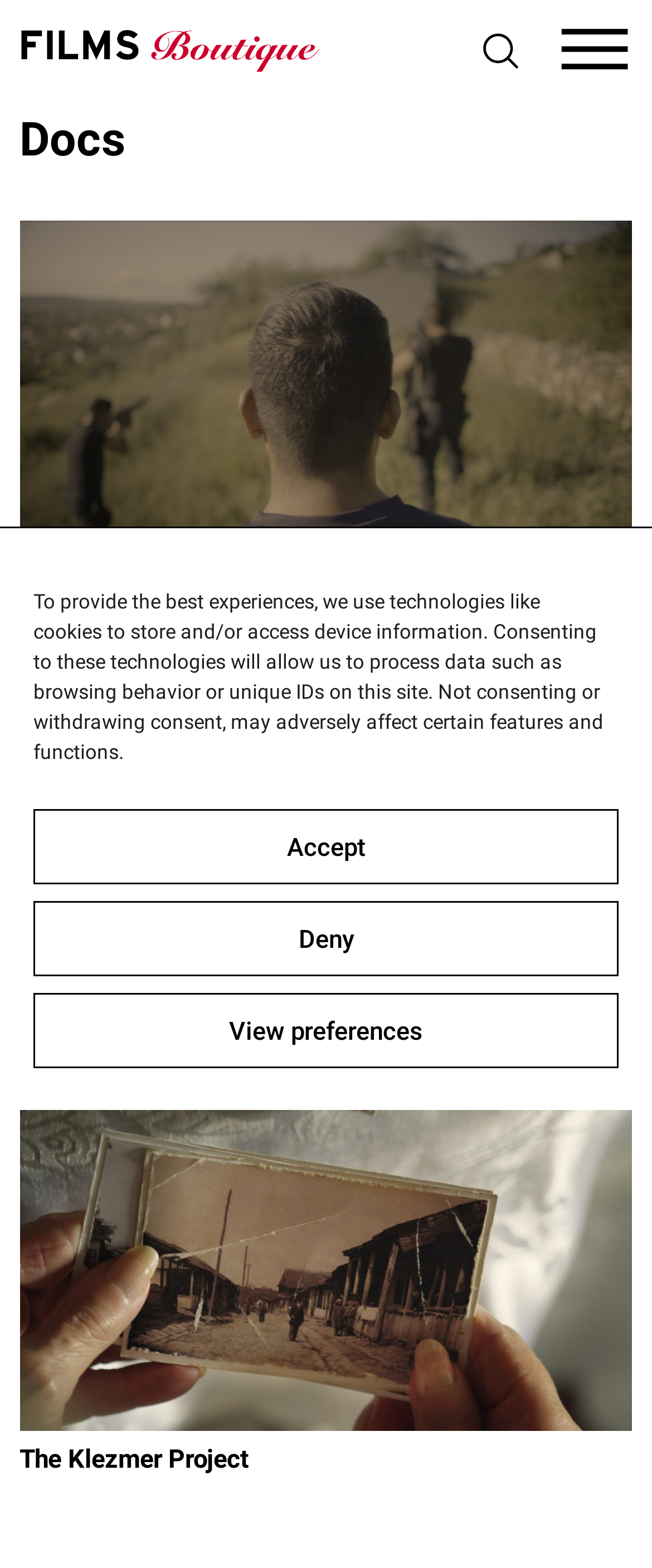Use a single word or phrase to answer this question: 
What is the theme of the film 'A Wolfpack called Ernesto'?

Youth and crime